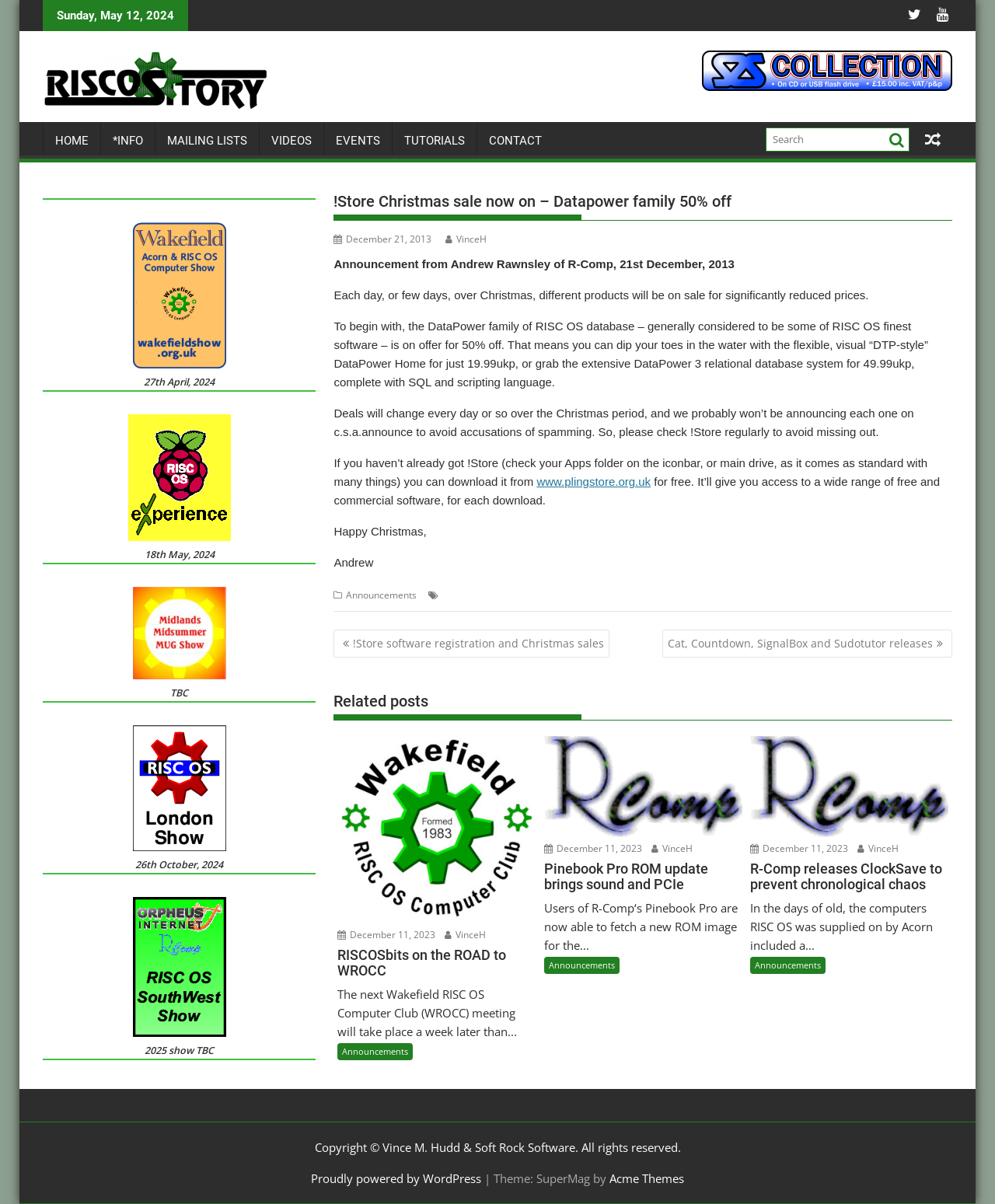Please find the bounding box for the UI component described as follows: "December 11, 2023".

[0.754, 0.699, 0.852, 0.71]